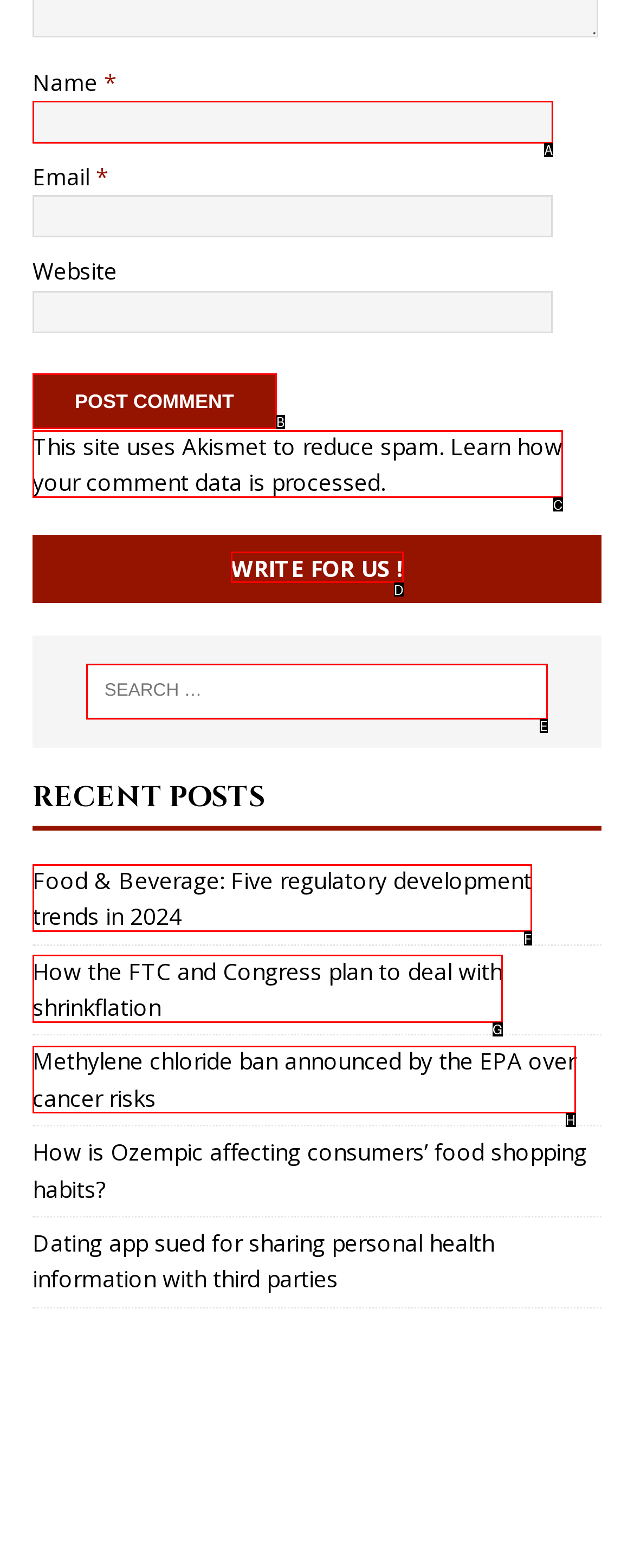Identify the HTML element that best fits the description: Write for us !. Respond with the letter of the corresponding element.

D